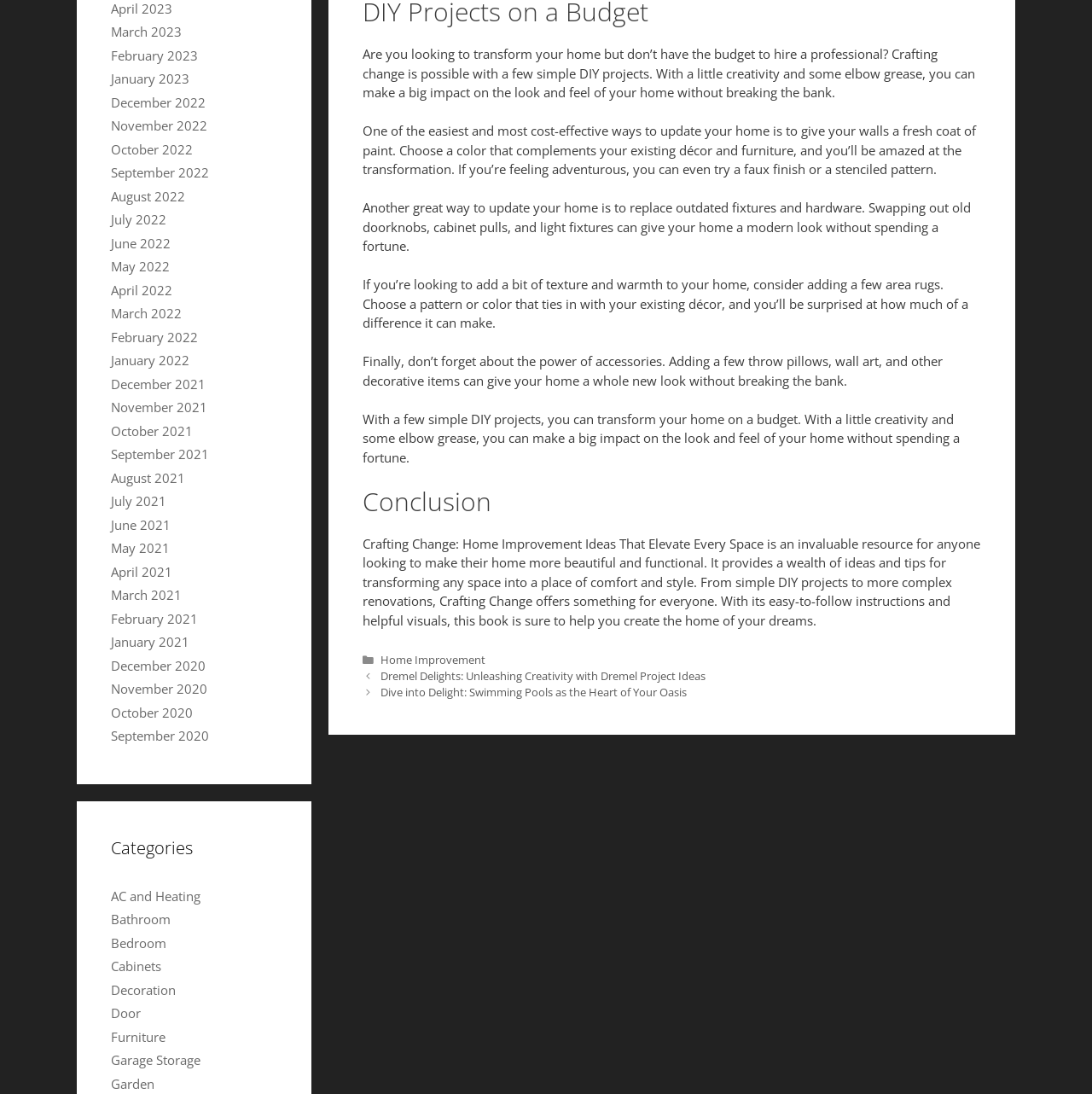Given the element description Bathroom, predict the bounding box coordinates for the UI element in the webpage screenshot. The format should be (top-left x, top-left y, bottom-right x, bottom-right y), and the values should be between 0 and 1.

[0.102, 0.832, 0.156, 0.848]